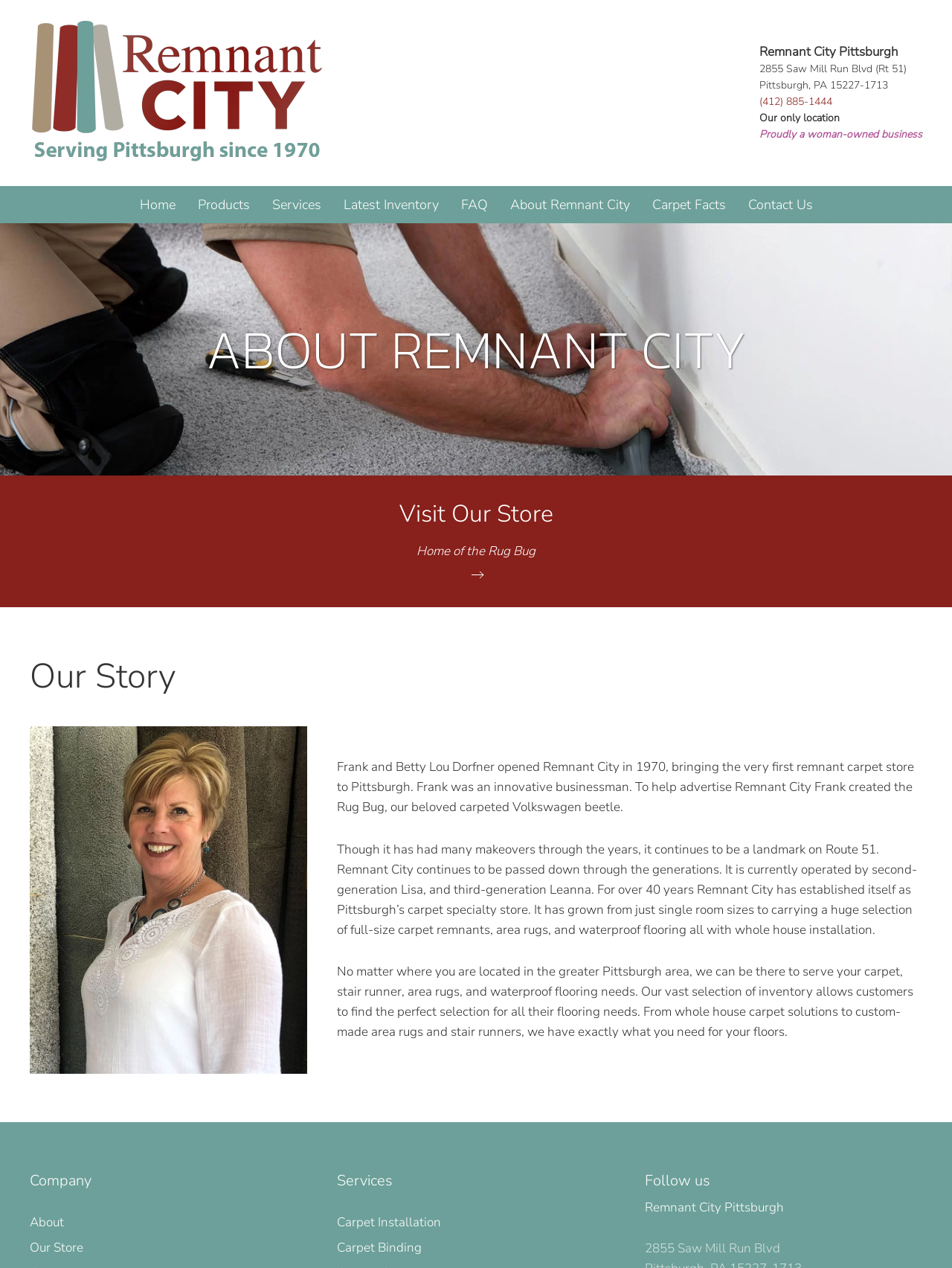Please identify the bounding box coordinates of the area I need to click to accomplish the following instruction: "Check 'Latest Inventory'".

[0.361, 0.147, 0.461, 0.176]